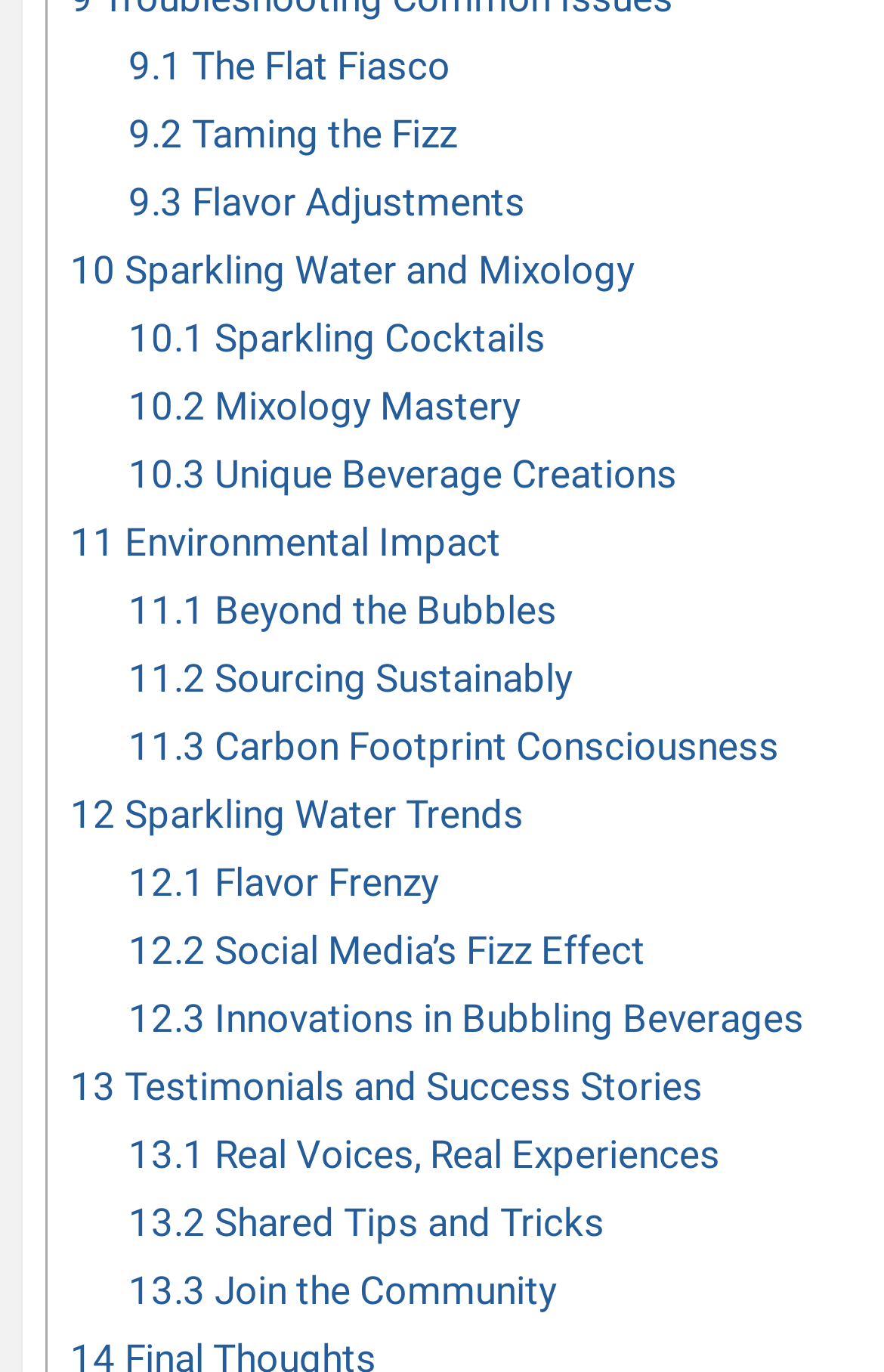Please determine the bounding box coordinates of the element's region to click for the following instruction: "view chapter 9.1 The Flat Fiasco".

[0.145, 0.031, 0.509, 0.064]